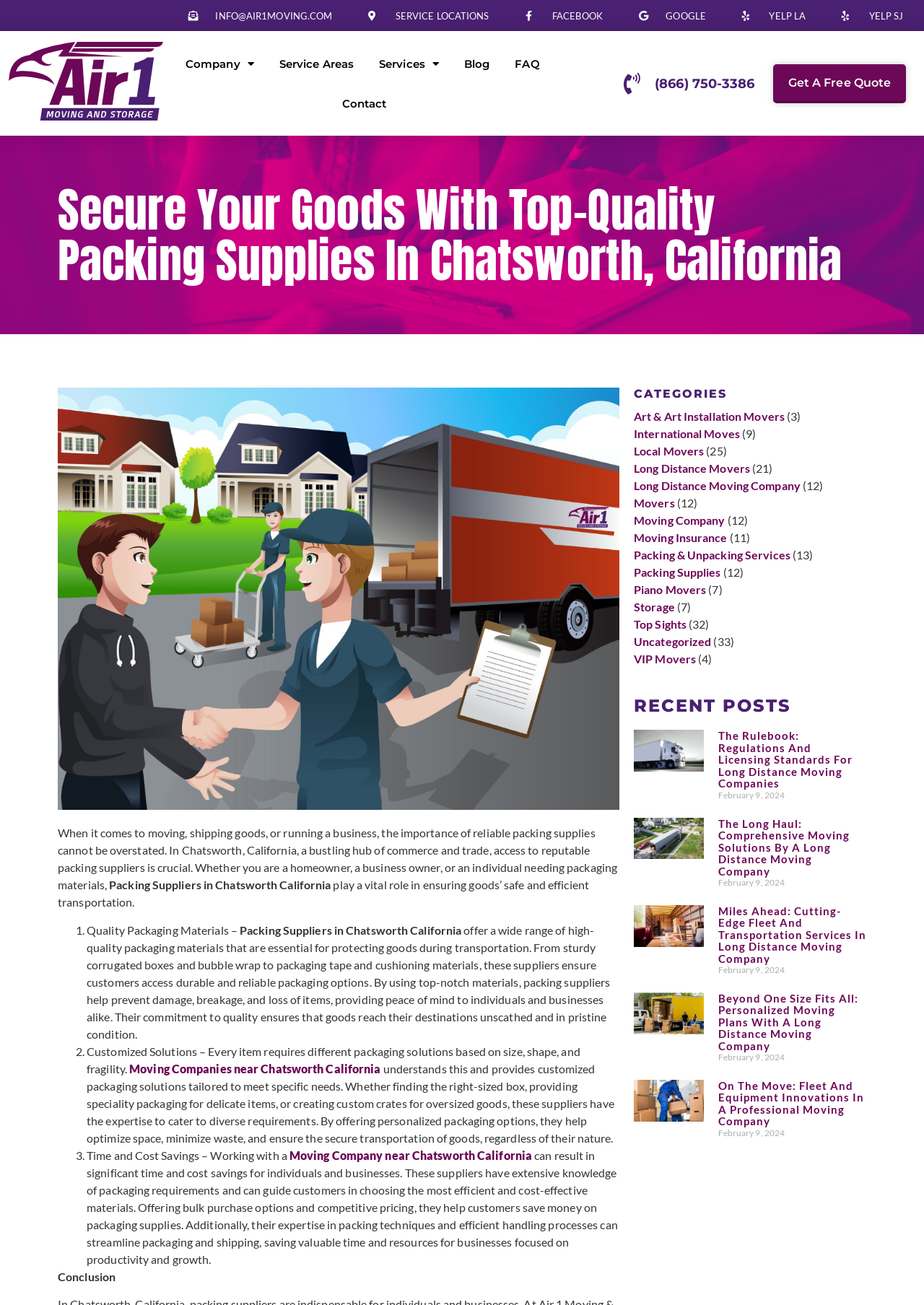Give a detailed explanation of the elements present on the webpage.

This webpage is about Air 1 Moving, a moving company that provides packing supplies and services in Chatsworth, California. At the top of the page, there are several links to social media platforms, service locations, and contact information. Below that, there is a logo and a navigation menu with links to different sections of the website, including Company, Service Areas, Services, Blog, FAQ, and Contact.

The main content of the page is divided into sections. The first section has a heading that reads "Secure Your Goods With Top-Quality Packing Supplies In Chatsworth, California" and features an image of a moving company near Chatsworth. The text below explains the importance of reliable packing supplies for moving, shipping goods, or running a business in Chatsworth.

The next section is a list of three points, each highlighting a benefit of using packing suppliers in Chatsworth, California. The points are: quality packaging materials, customized solutions, and time and cost savings. Each point is accompanied by a detailed explanation and examples.

Following that, there is a section with a heading "CATEGORIES" that lists various categories of moving services, including Art & Art Installation Movers, International Moves, Local Movers, and more. Each category has a link and a number in parentheses, indicating the number of related posts.

Below that, there is a section with a heading "RECENT POSTS" that features three articles with images, headings, and links to the full articles. The articles appear to be about long-distance moving companies and their services.

Overall, the webpage provides information about Air 1 Moving's packing supplies and services, as well as general information about the importance of reliable packing supplies and the benefits of using packing suppliers in Chatsworth, California.